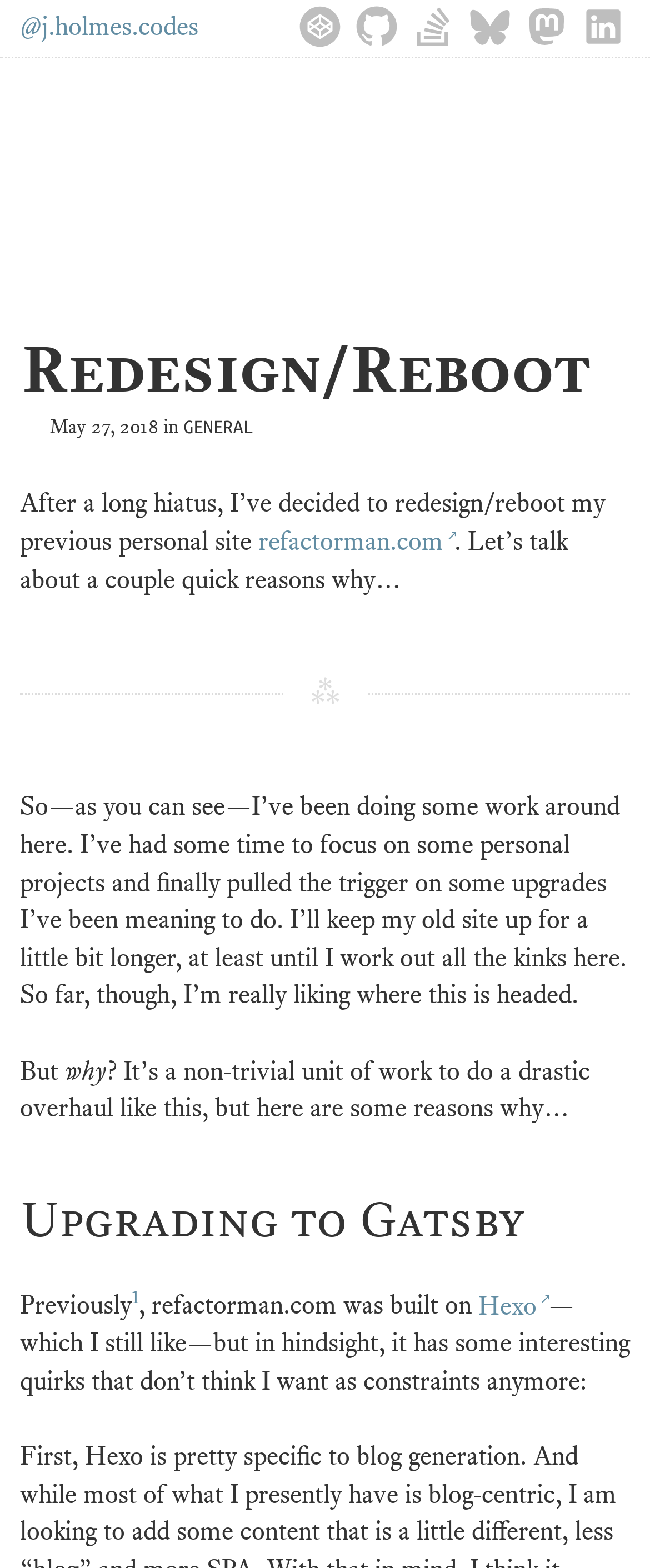Please analyze the image and provide a thorough answer to the question:
When did the author redesign their site?

The author mentions the date of the redesign/reboot of their site, which is May 27, 2018, as indicated by the time element in the text.